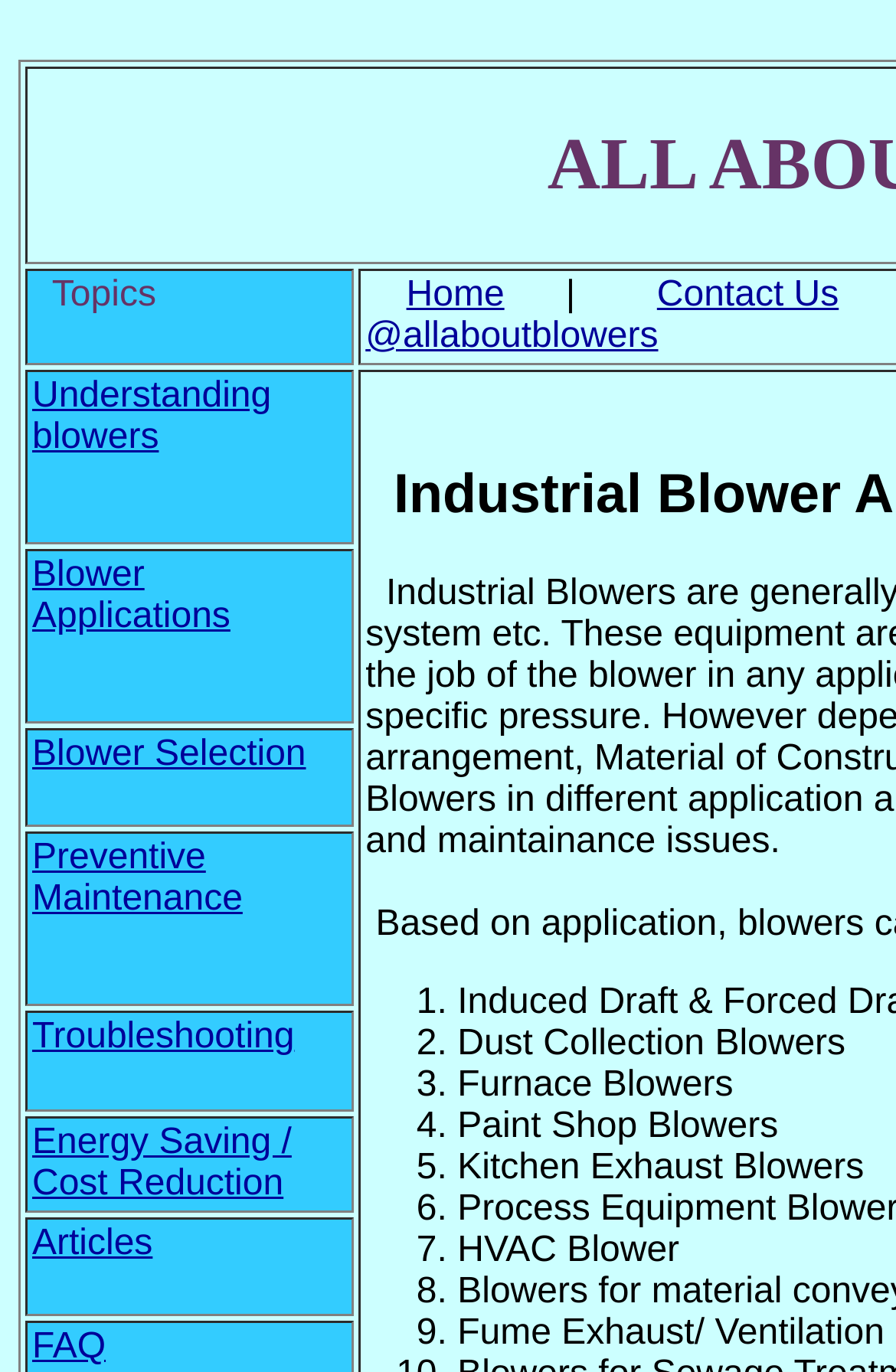What are the main topics listed under 'Topics'?
Your answer should be a single word or phrase derived from the screenshot.

Home, Contact Us